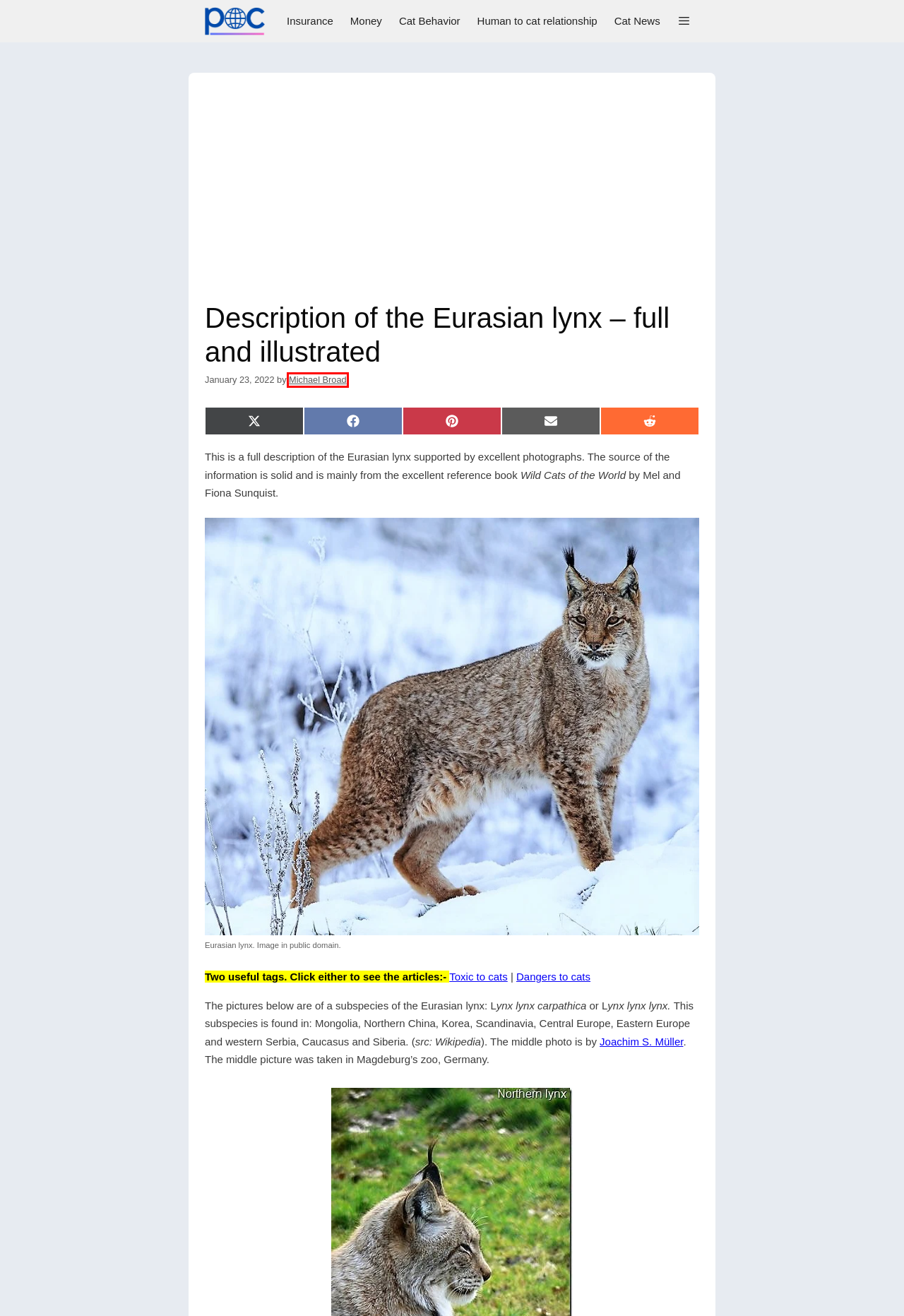Review the webpage screenshot and focus on the UI element within the red bounding box. Select the best-matching webpage description for the new webpage that follows after clicking the highlighted element. Here are the candidates:
A. Cat News – Freethinking Animal Advocacy
B. toxic to cats – Freethinking Animal Advocacy
C. insurance – Freethinking Animal Advocacy
D. money – Freethinking Animal Advocacy
E. Michael Broad – Freethinking Animal Advocacy
F. Freethinking Animal Advocacy – Please support animal welfare
G. dangers to cats – Freethinking Animal Advocacy
H. Cat Behavior – Freethinking Animal Advocacy

E